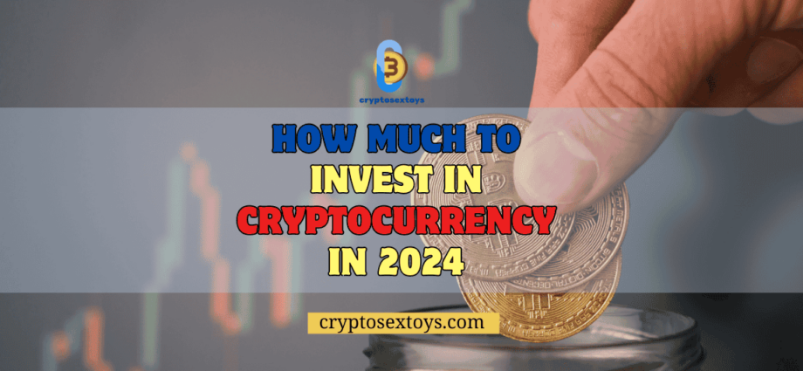What is the main focus of the image?
Answer with a single word or phrase by referring to the visual content.

informed investment decisions